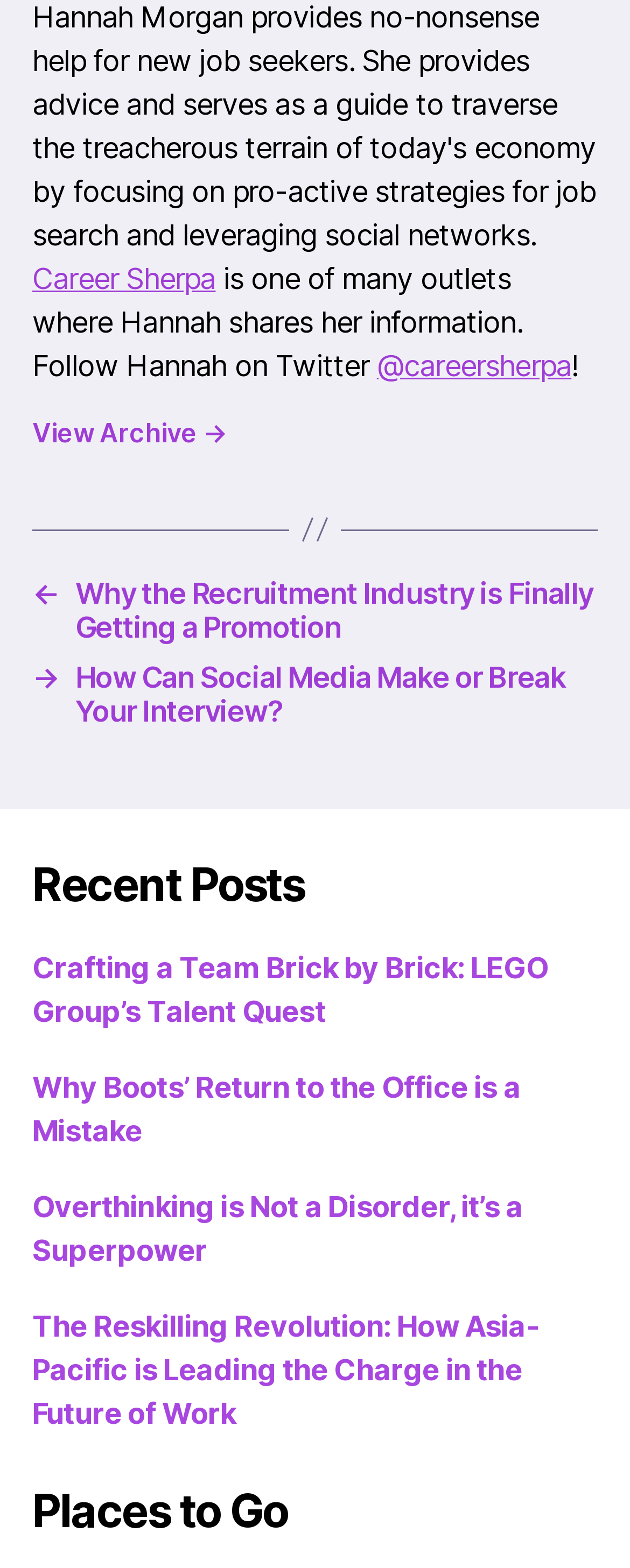Provide a one-word or short-phrase answer to the question:
What is the name of the author?

Hannah